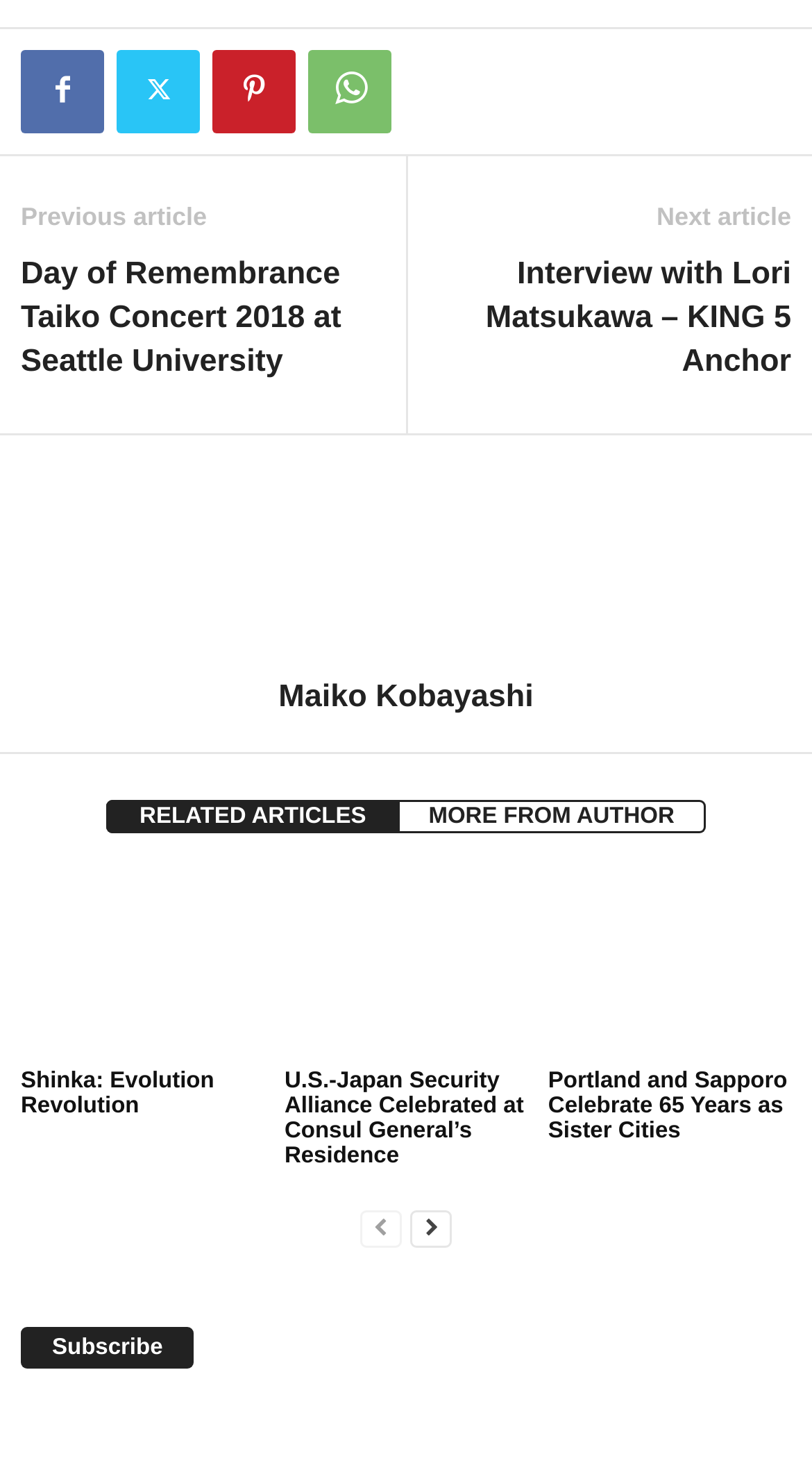Please find the bounding box coordinates of the element's region to be clicked to carry out this instruction: "View previous article".

[0.026, 0.137, 0.255, 0.156]